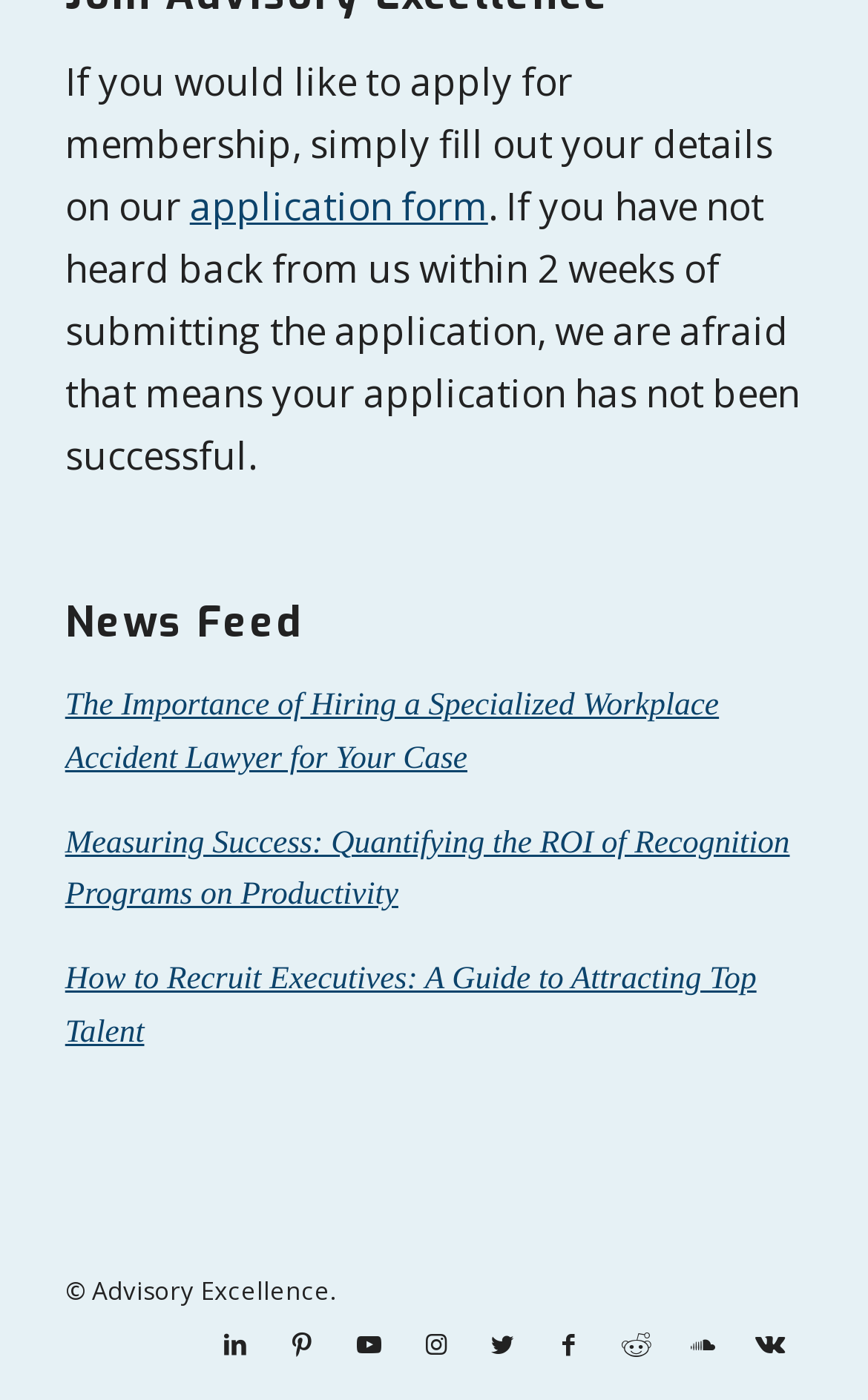Please analyze the image and provide a thorough answer to the question:
What is the copyright symbol?

The copyright symbol '©' is located at the bottom of the page, indicating that it is a copyright symbol.